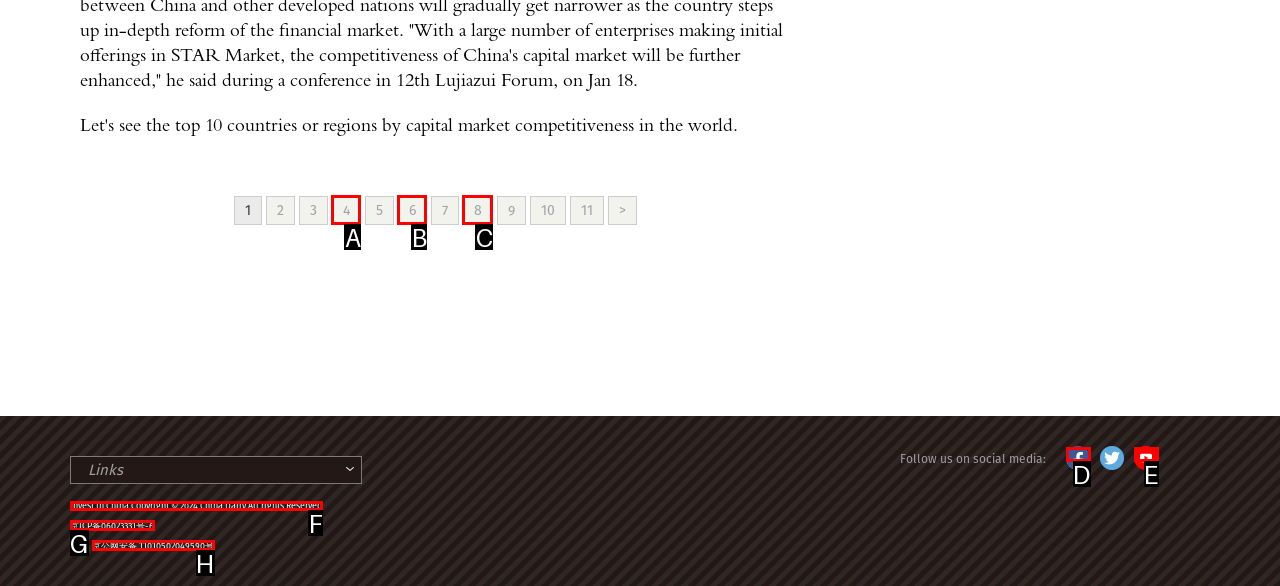Which HTML element should be clicked to complete the task: View Invest in China Copyright information? Answer with the letter of the corresponding option.

F